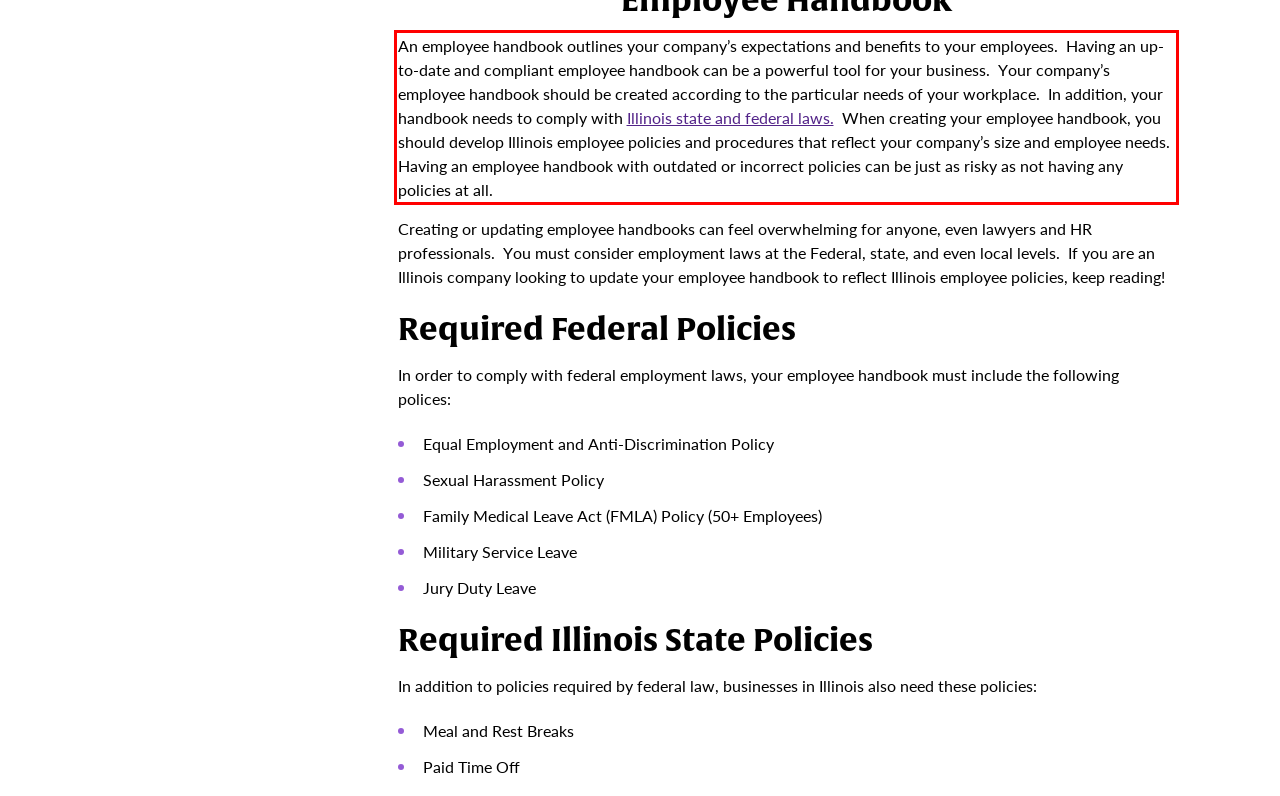Please identify the text within the red rectangular bounding box in the provided webpage screenshot.

An employee handbook outlines your company’s expectations and benefits to your employees. Having an up-to-date and compliant employee handbook can be a powerful tool for your business. Your company’s employee handbook should be created according to the particular needs of your workplace. In addition, your handbook needs to comply with Illinois state and federal laws. When creating your employee handbook, you should develop Illinois employee policies and procedures that reflect your company’s size and employee needs. Having an employee handbook with outdated or incorrect policies can be just as risky as not having any policies at all.